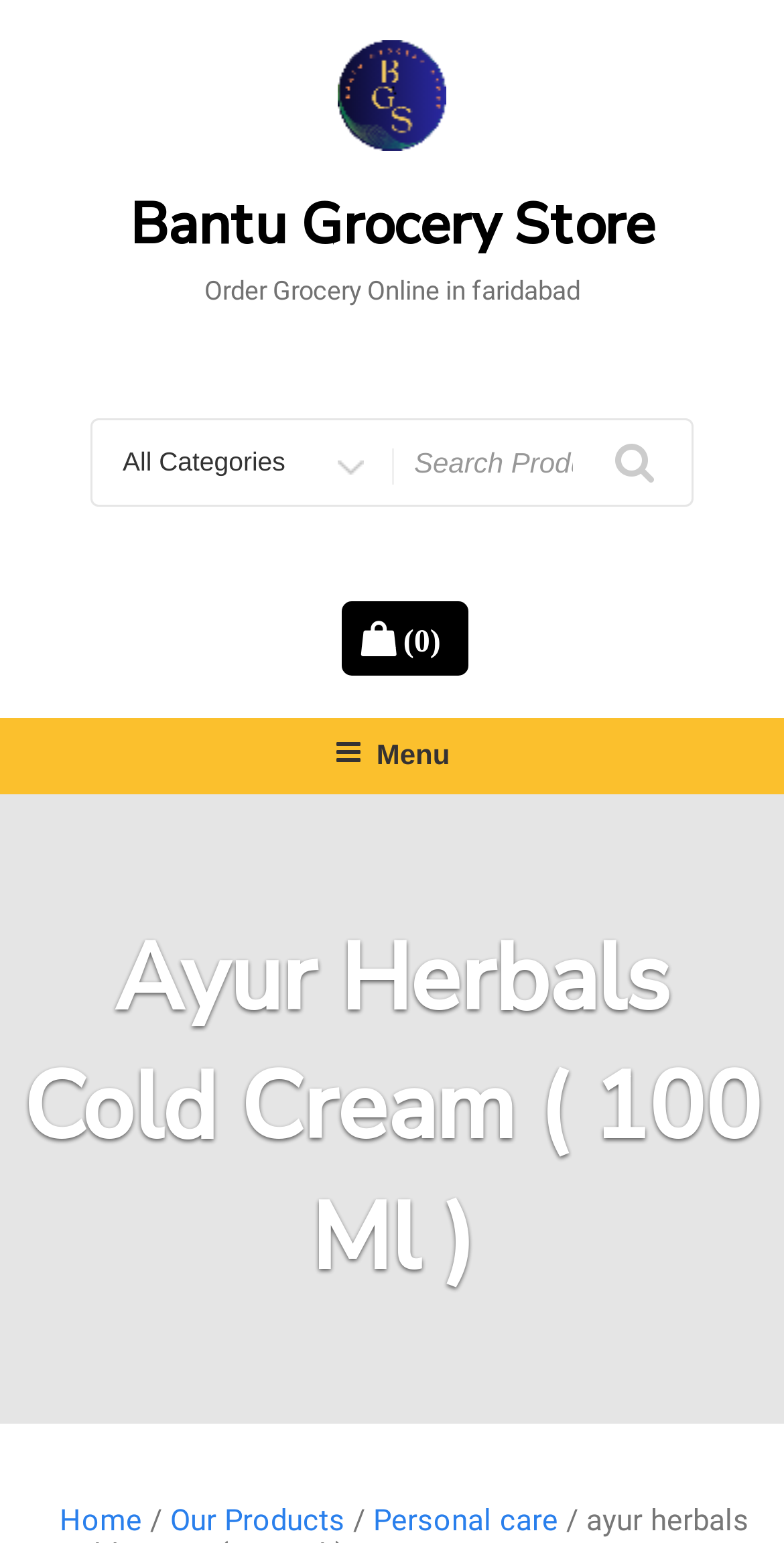Highlight the bounding box coordinates of the element you need to click to perform the following instruction: "register an account."

None